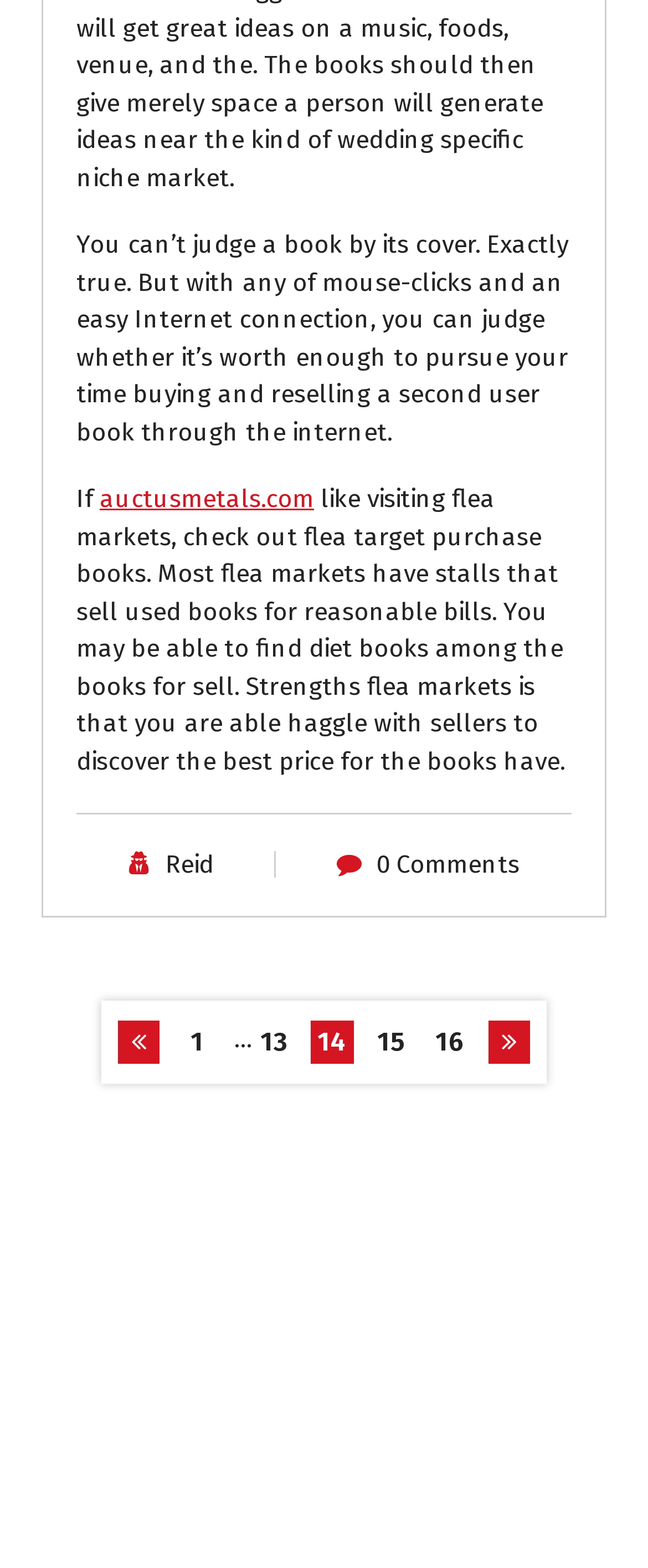Please identify the bounding box coordinates of the clickable region that I should interact with to perform the following instruction: "go to page 1". The coordinates should be expressed as four float numbers between 0 and 1, i.e., [left, top, right, bottom].

[0.272, 0.651, 0.336, 0.678]